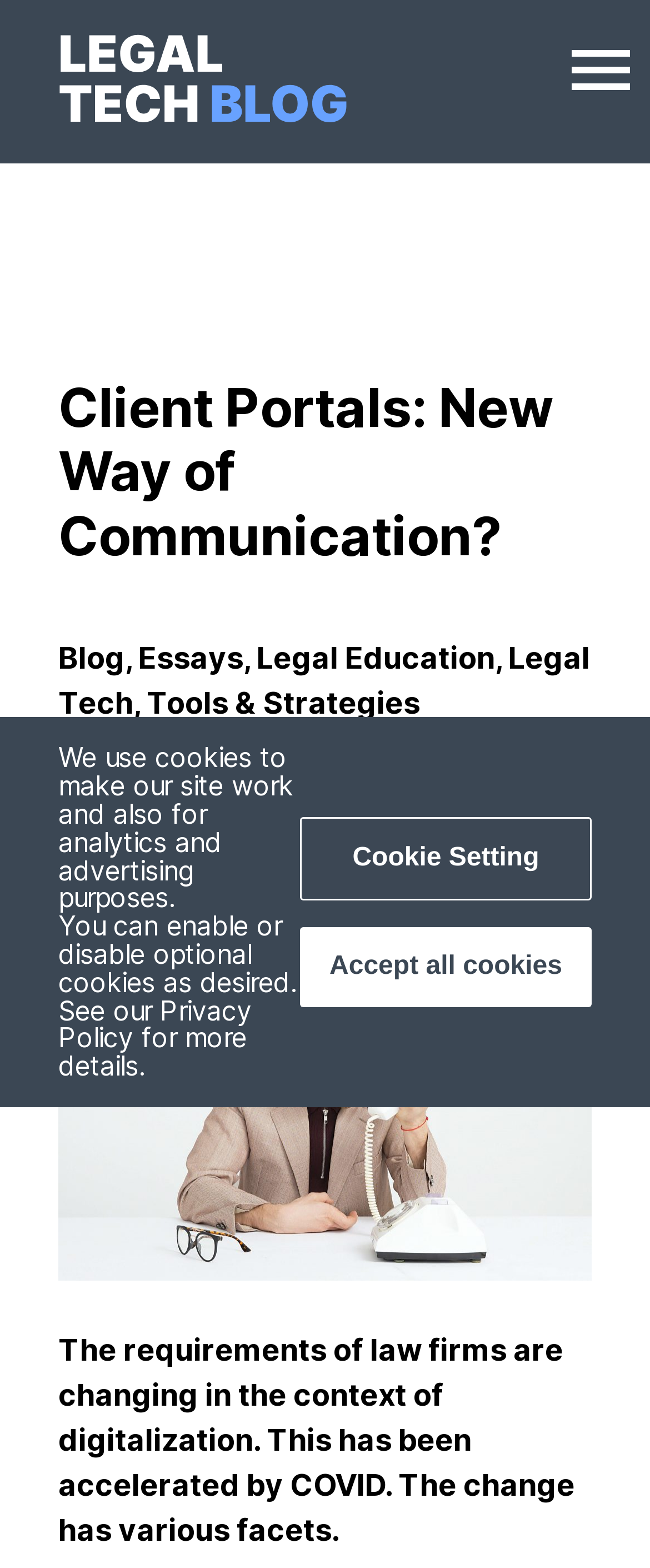Locate the bounding box coordinates of the element's region that should be clicked to carry out the following instruction: "Explore the Legal Education section". The coordinates need to be four float numbers between 0 and 1, i.e., [left, top, right, bottom].

[0.395, 0.408, 0.762, 0.431]